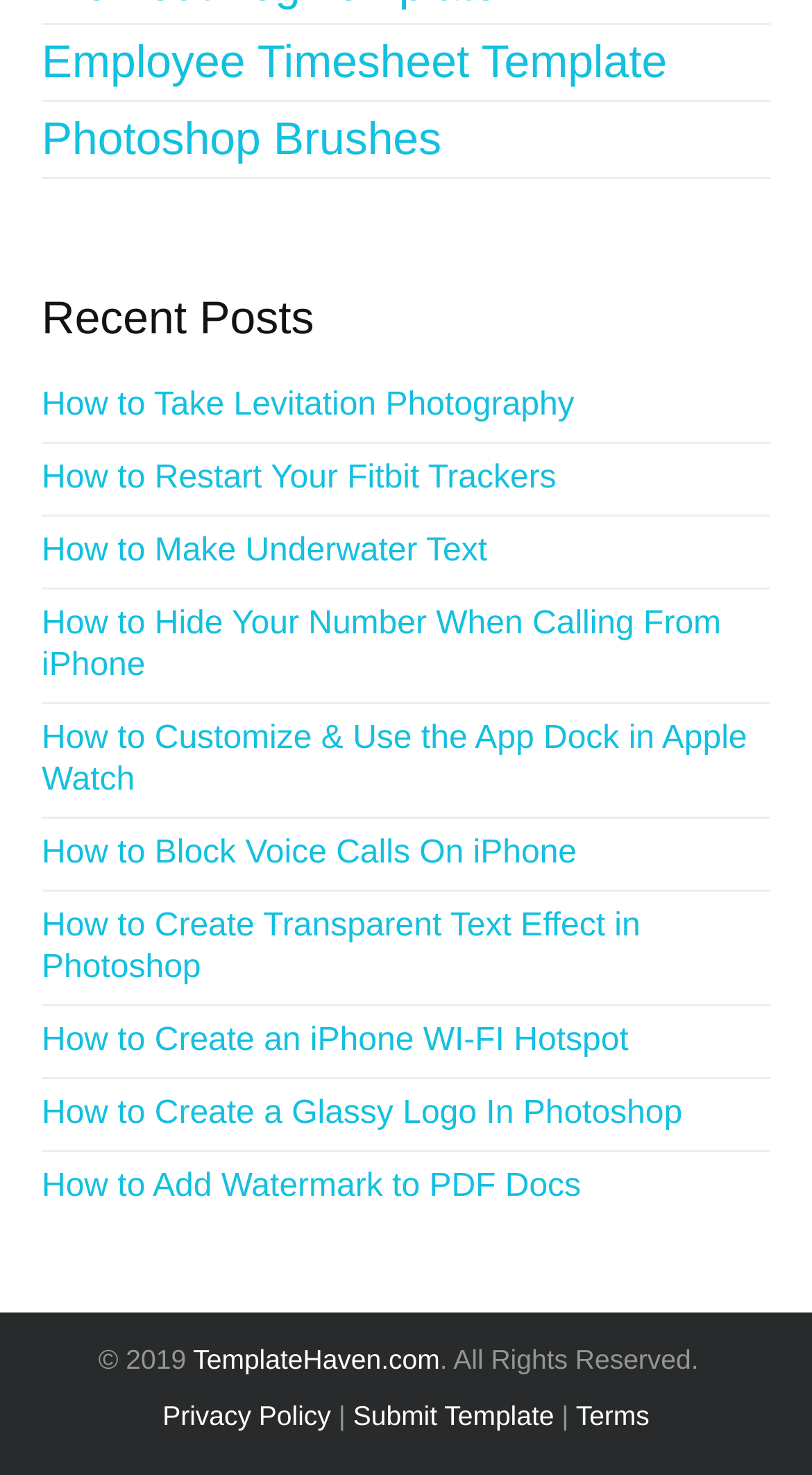Based on the description "Employee Timesheet Template", find the bounding box of the specified UI element.

[0.051, 0.017, 0.949, 0.069]